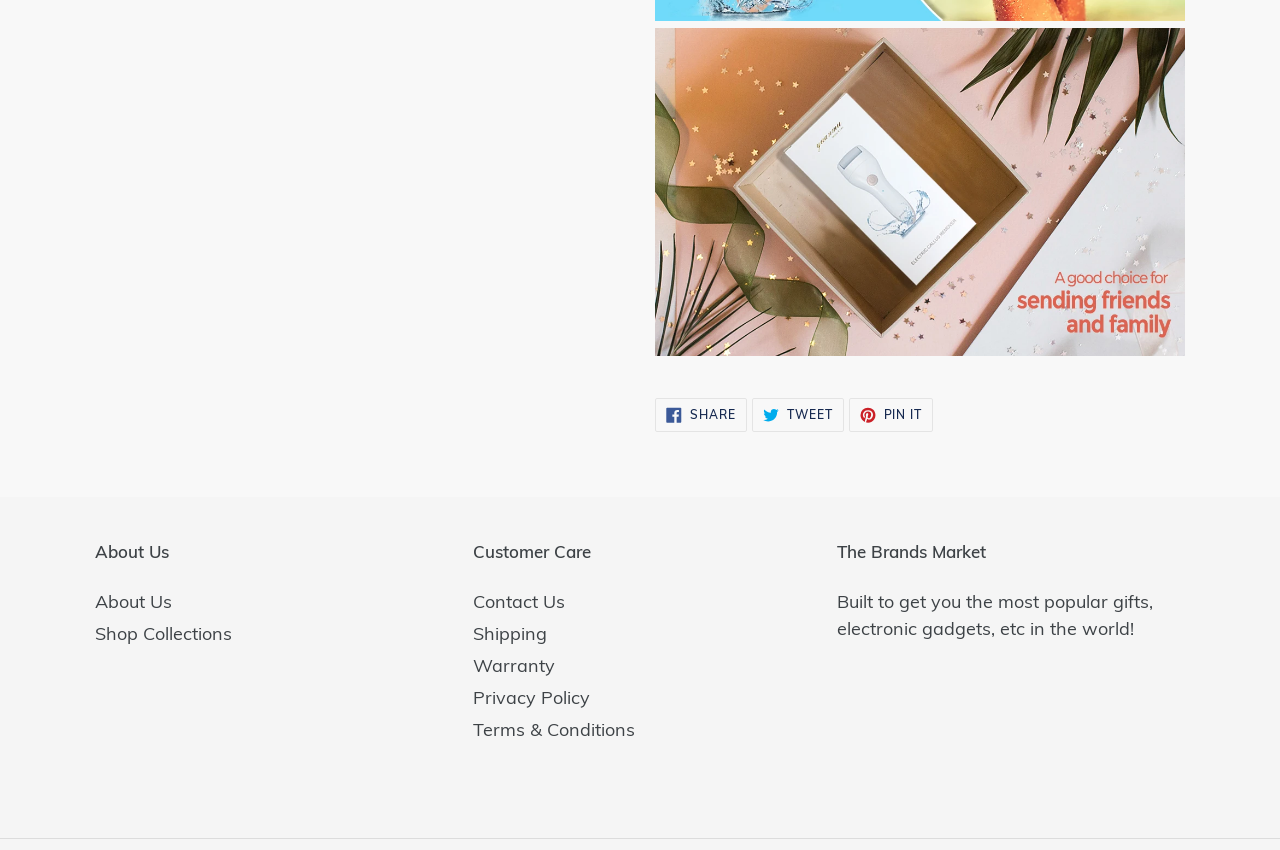Using the given description, provide the bounding box coordinates formatted as (top-left x, top-left y, bottom-right x, bottom-right y), with all values being floating point numbers between 0 and 1. Description: Warranty

[0.37, 0.769, 0.434, 0.796]